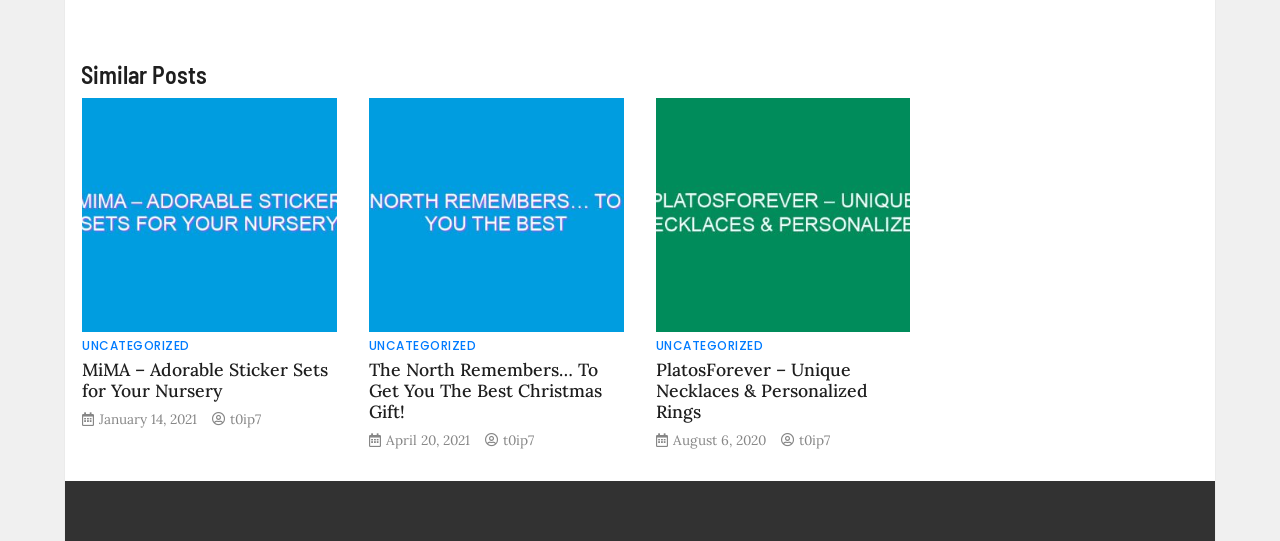Provide a single word or phrase to answer the given question: 
What is the category of the first article?

UNCATEGORIZED